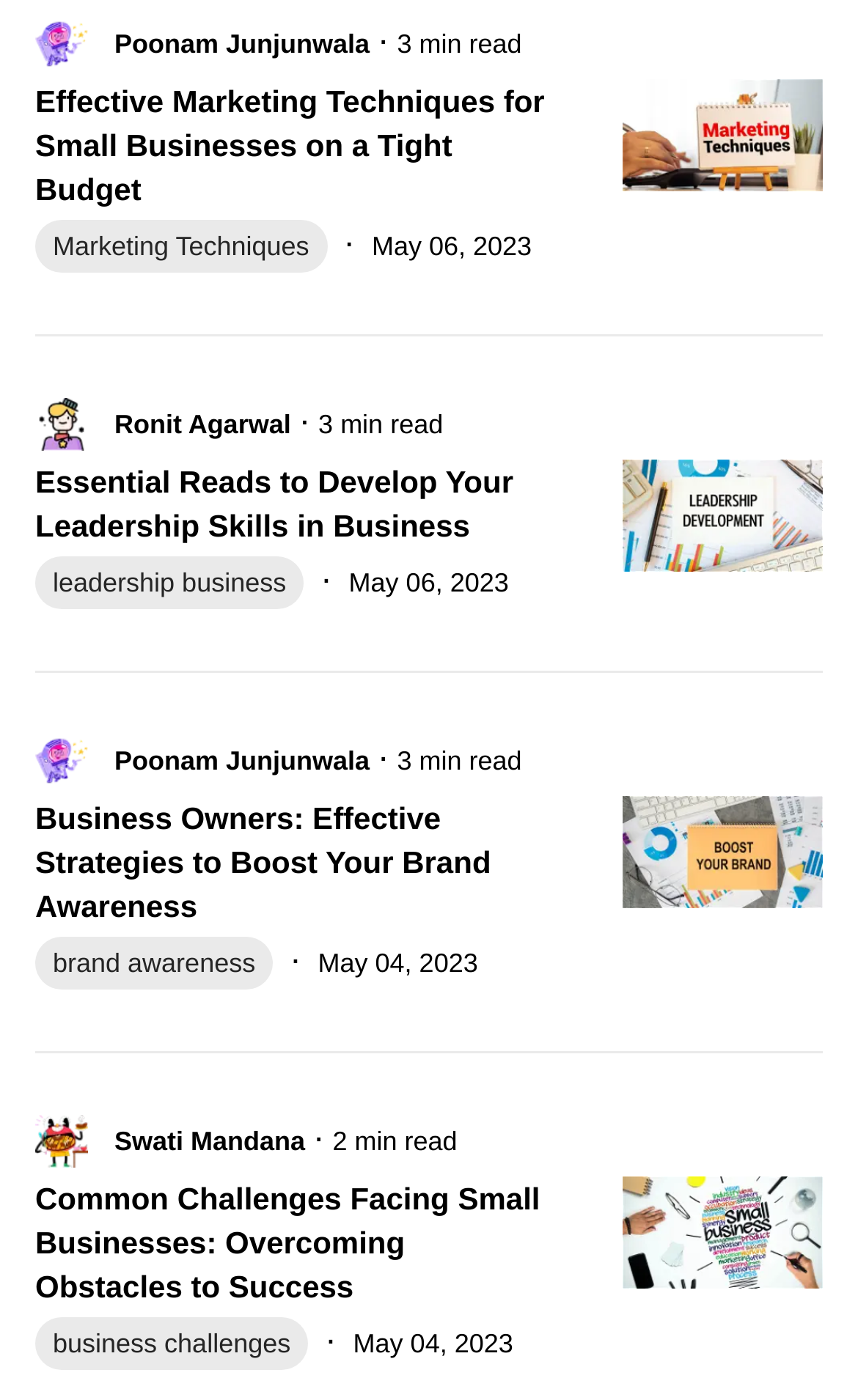Find the bounding box coordinates of the element's region that should be clicked in order to follow the given instruction: "check article about leadership business". The coordinates should consist of four float numbers between 0 and 1, i.e., [left, top, right, bottom].

[0.062, 0.165, 0.36, 0.187]